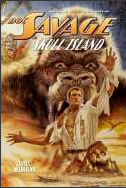Generate an in-depth description of the image.

The image depicts the cover of the horror fiction novel "Doc Savage: Skull Island." The artwork prominently features Doc Savage, a famed pulp hero, standing in the foreground with an intense expression, his arms raised as if in a moment of dramatic confrontation. Behind him looms a gigantic gorilla, creating a sense of danger and adventure. The background showcases a vivid sunset over the water, enhancing the ominous atmosphere of the piece. The title "Doc Savage: Skull Island" is emblazoned at the top in bold, stylized lettering, suggesting a thrilling narrative set in a mysterious and treacherous locale. This striking cover art captures the essence of classic horror and adventure storytelling.